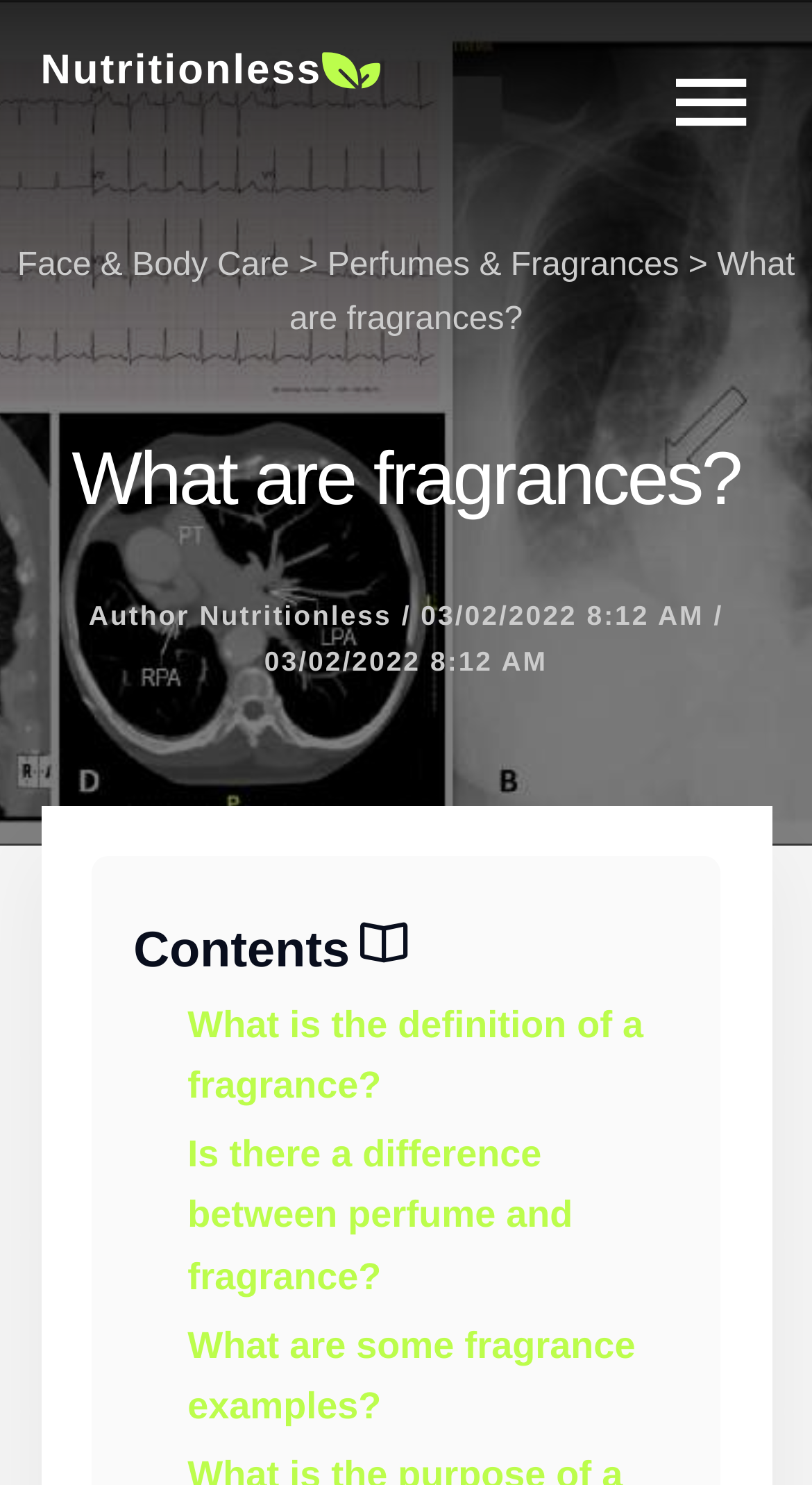Using the provided element description, identify the bounding box coordinates as (top-left x, top-left y, bottom-right x, bottom-right y). Ensure all values are between 0 and 1. Description: id-conf

None